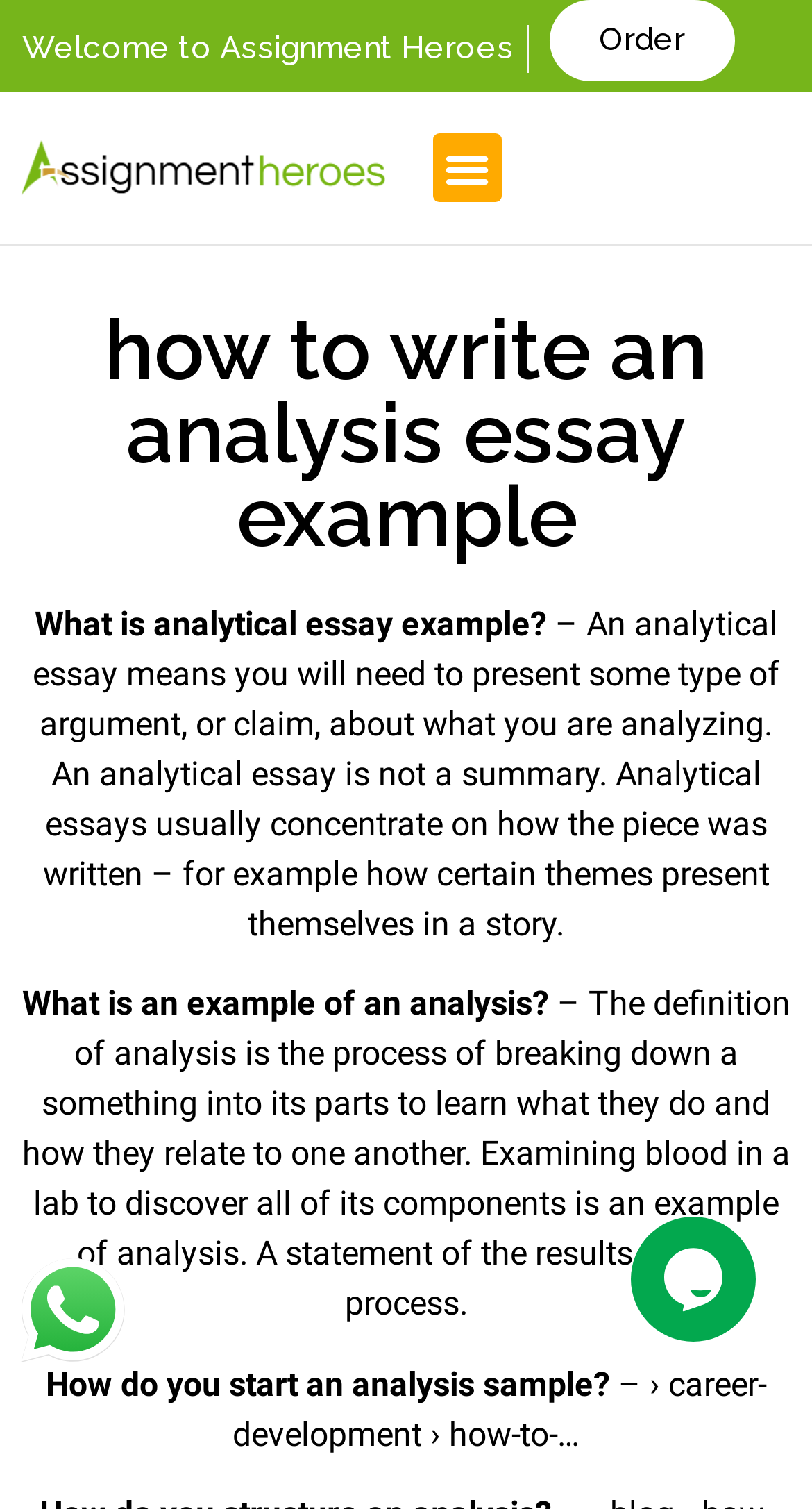Where can I find an example of how to start an analysis?
Based on the image, give a concise answer in the form of a single word or short phrase.

career-development